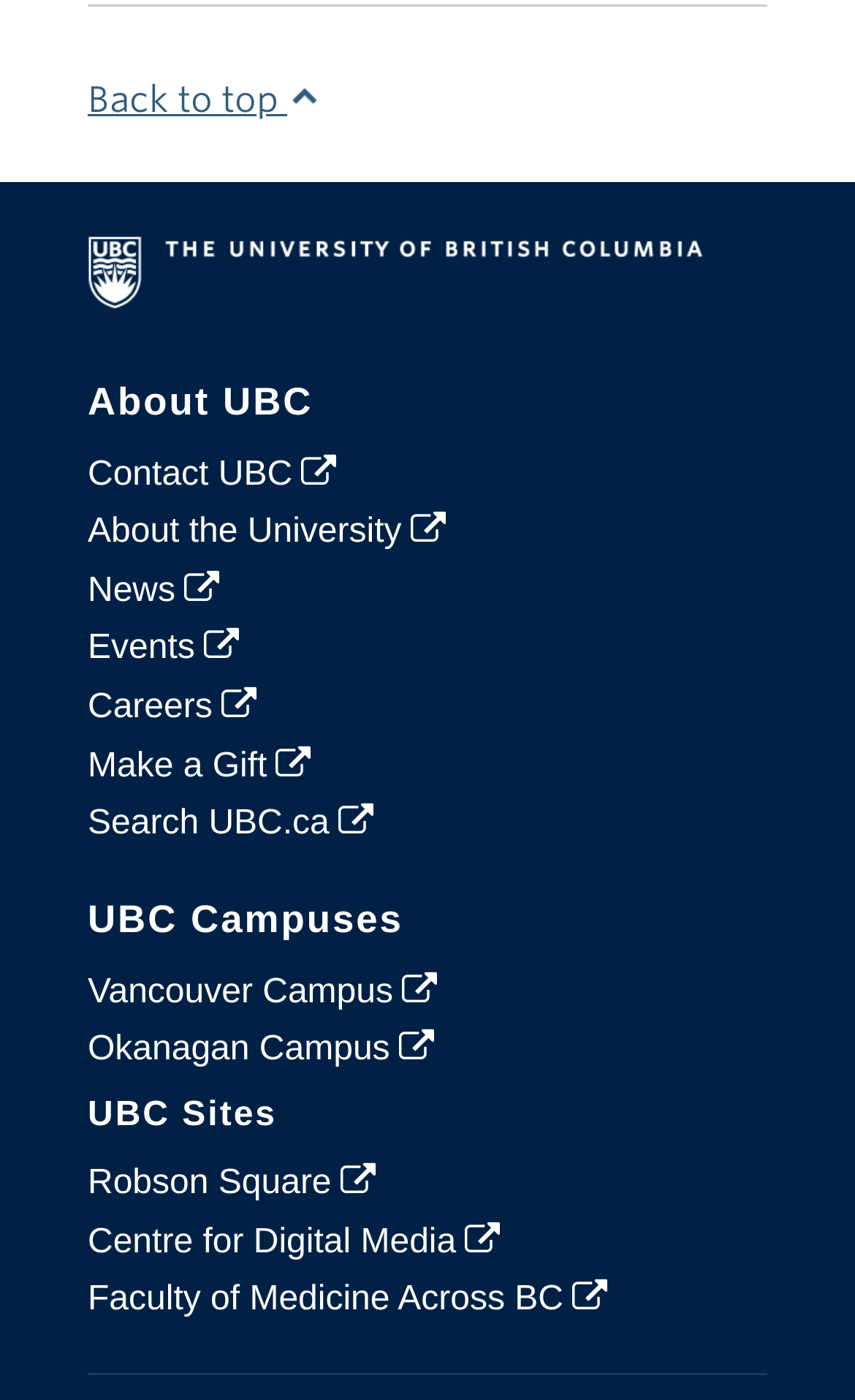Examine the image carefully and respond to the question with a detailed answer: 
How many UBC sites are listed on the webpage?

The answer can be found by looking at the heading element 'UBC Sites' and its child link elements, which are 'Robson Square ', 'Centre for Digital Media ', and 'Faculty of Medicine Across BC ', indicating that there are three UBC sites listed on the webpage.